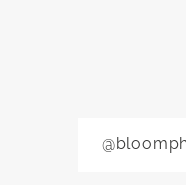Generate an in-depth description of the image.

This image features a subtle yet elegant design element, showcasing the social media handle "@bloomphotographyca" against a minimalistic background. The text is gracefully centered, inviting viewers to connect with Bloom Photography on social platforms. The simplicity of the image enhances its modern aesthetic, aligning with the clean branding often associated with professional photography studios. This invitation to engage reflects the studio's commitment to building a community around their work, encouraging potential clients and followers to explore the captivating visual narratives they create. The understated design highlights the emphasis on photography while providing a clear, inviting call to action.